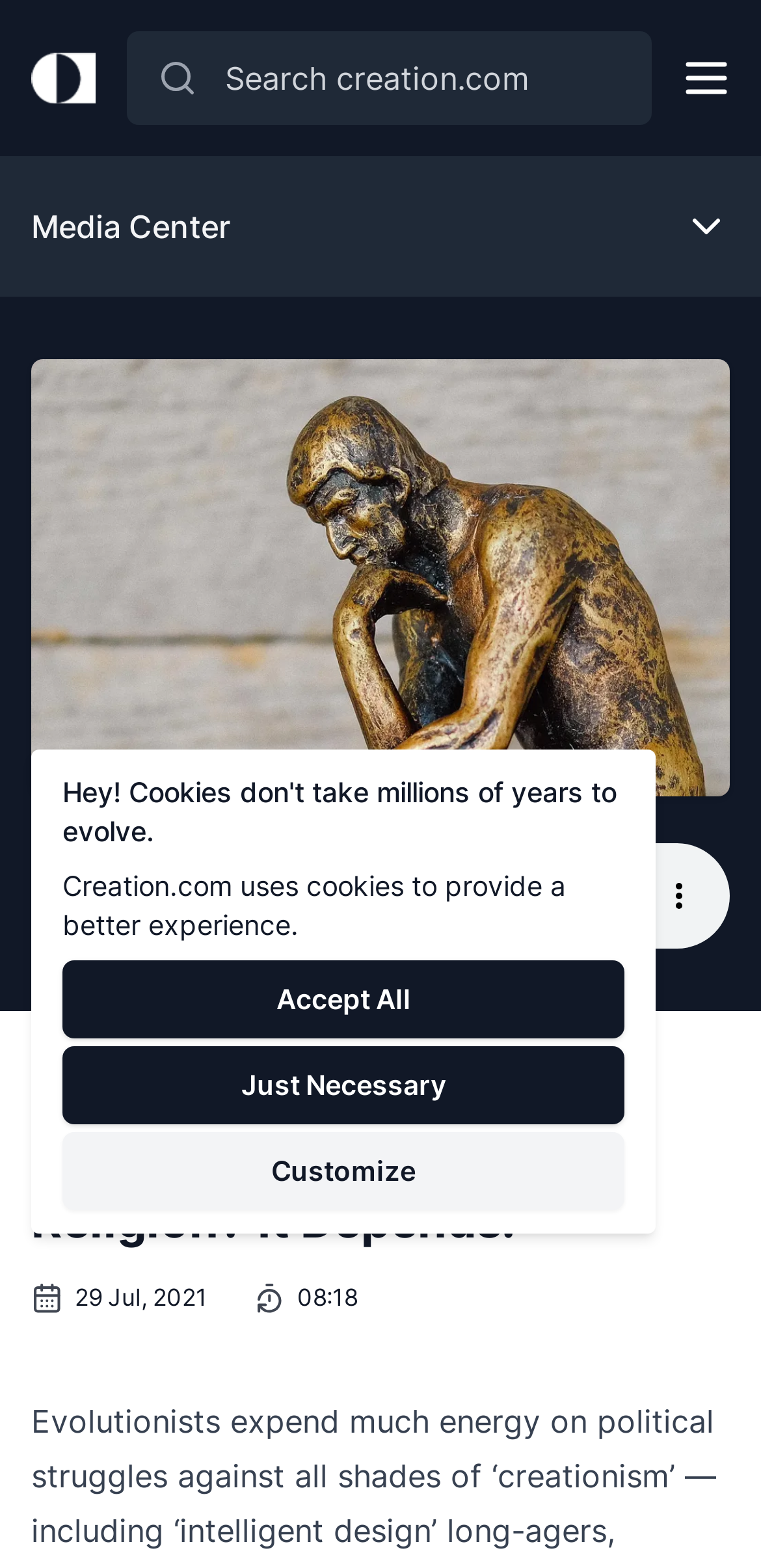Generate a thorough explanation of the webpage's elements.

This webpage is about a podcast from Creation Ministries International, with the title "Is Evolution Anti-Religion? It Depends." The top-left corner of the page features a link to the organization's website, while a search box is located to its right. A button to open the menu is situated at the top-right corner. 

Below the top navigation bar, there is a link to the "Media Center" on the left, accompanied by a button to open the media center navigation on the right. A large image occupies most of the page's width, spanning from the top to about halfway down the page. 

Underneath the image, an audio player is situated, featuring a play button, an audio time scrubber, a mute button, and a button to show more media controls. 

On the left side of the page, there is a link to the podcast, followed by a separator and a link to the "Podcasts" section. The title of the podcast, "Is Evolution Anti-Religion? It Depends.", is displayed as a heading below the links. The publication date, "29 Jul, 2021", and the duration, "08:18", are shown below the title. 

At the bottom of the page, there is a notification about the website's use of cookies, accompanied by three buttons to manage cookie preferences: "Accept All", "Just Necessary", and "Customize".